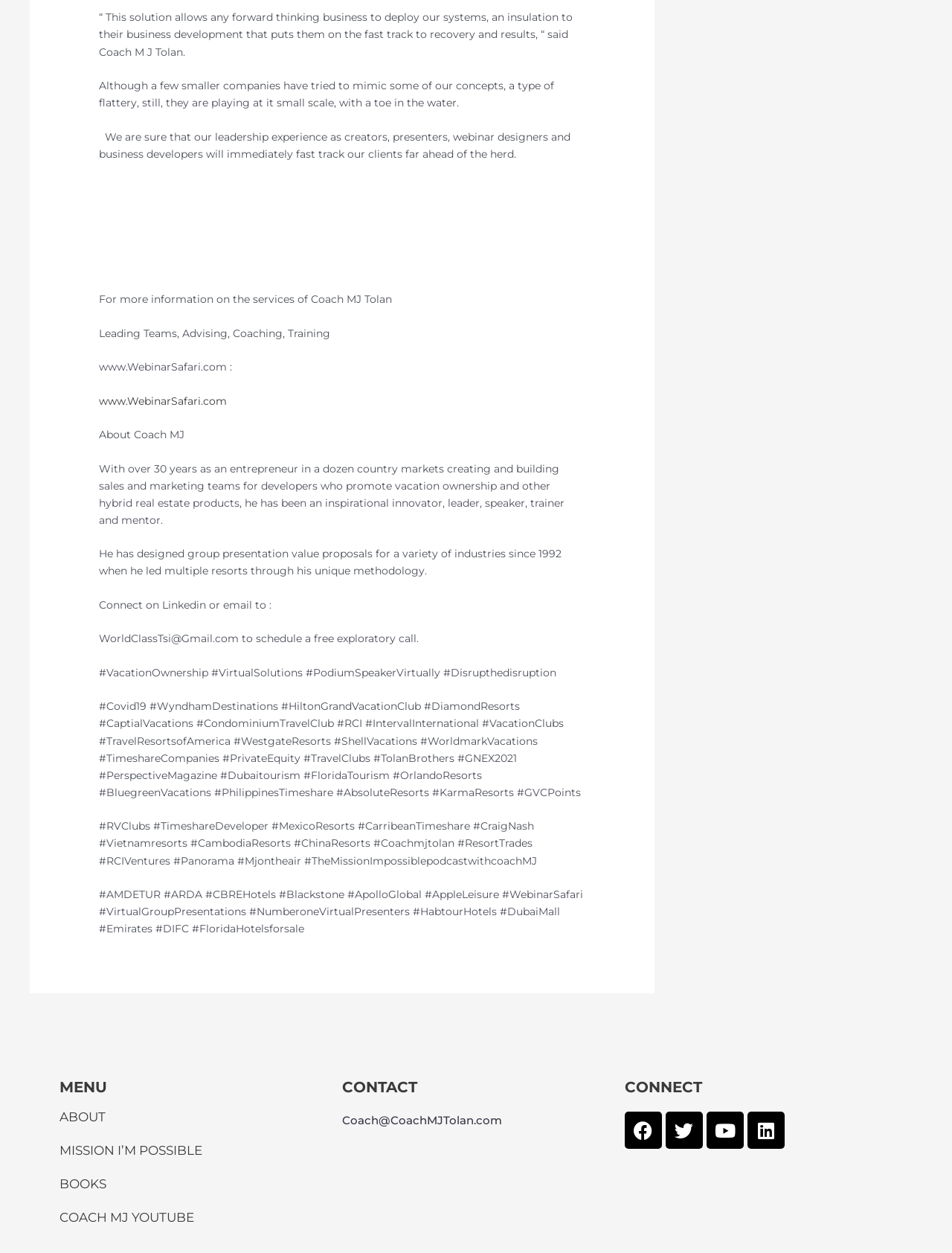What are the social media platforms mentioned on the webpage to connect with Coach MJ Tolan?
Based on the image, respond with a single word or phrase.

Facebook, Twitter, Youtube, Linkedin